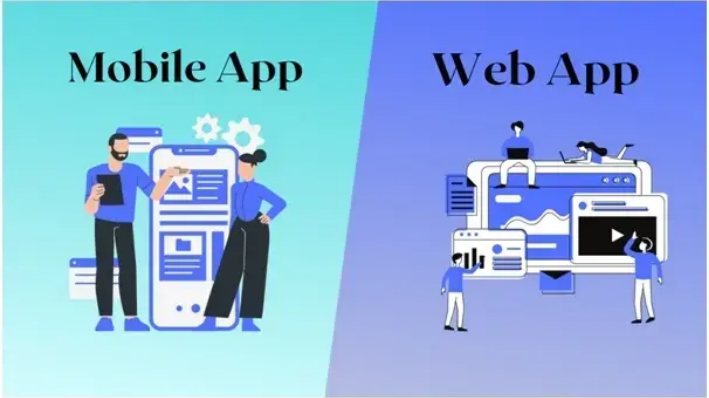Answer this question in one word or a short phrase: How many users are depicted on the right side of the image?

multiple users